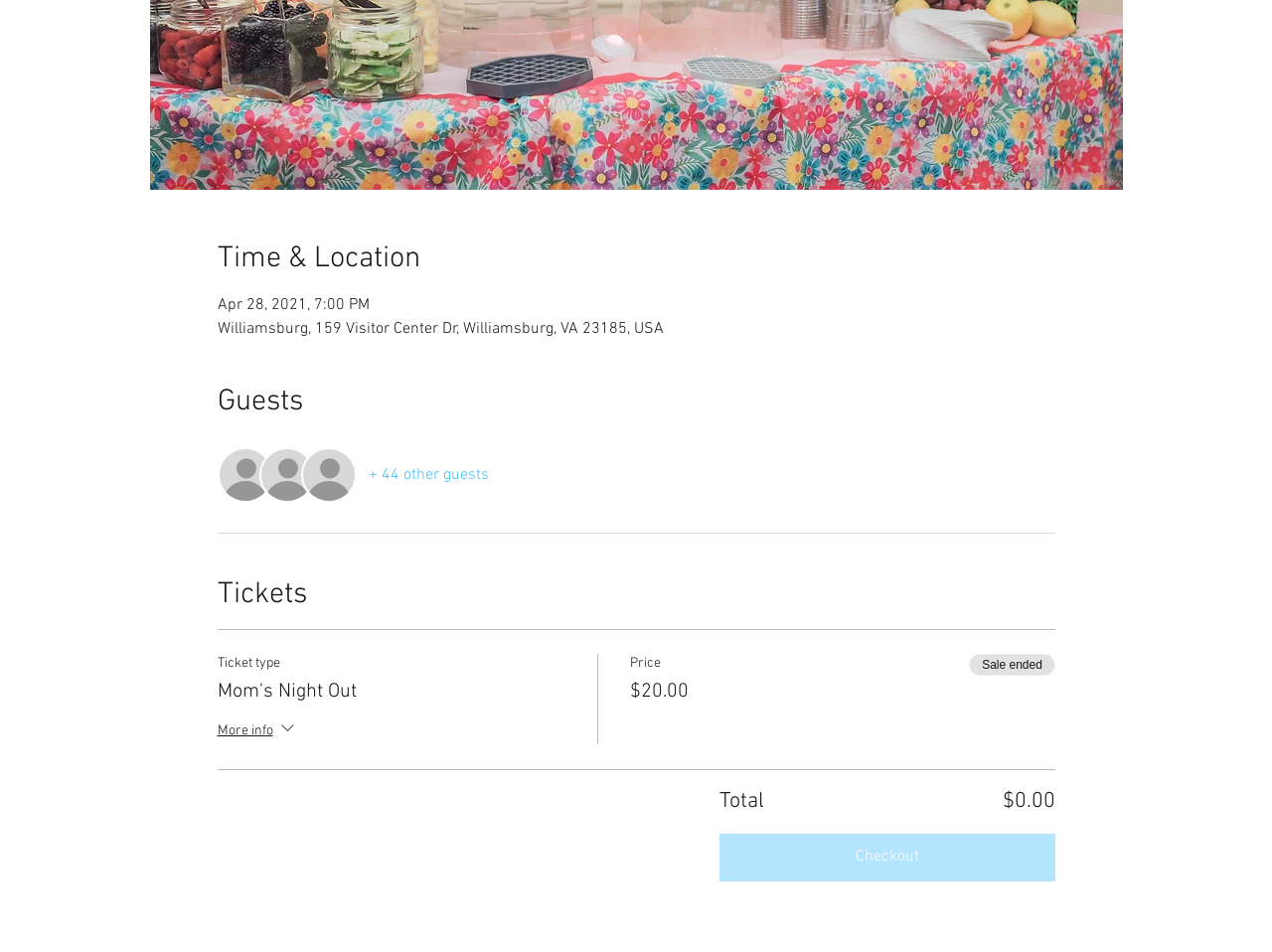What is the date and time of the event?
Using the visual information, reply with a single word or short phrase.

Apr 28, 2021, 7:00 PM